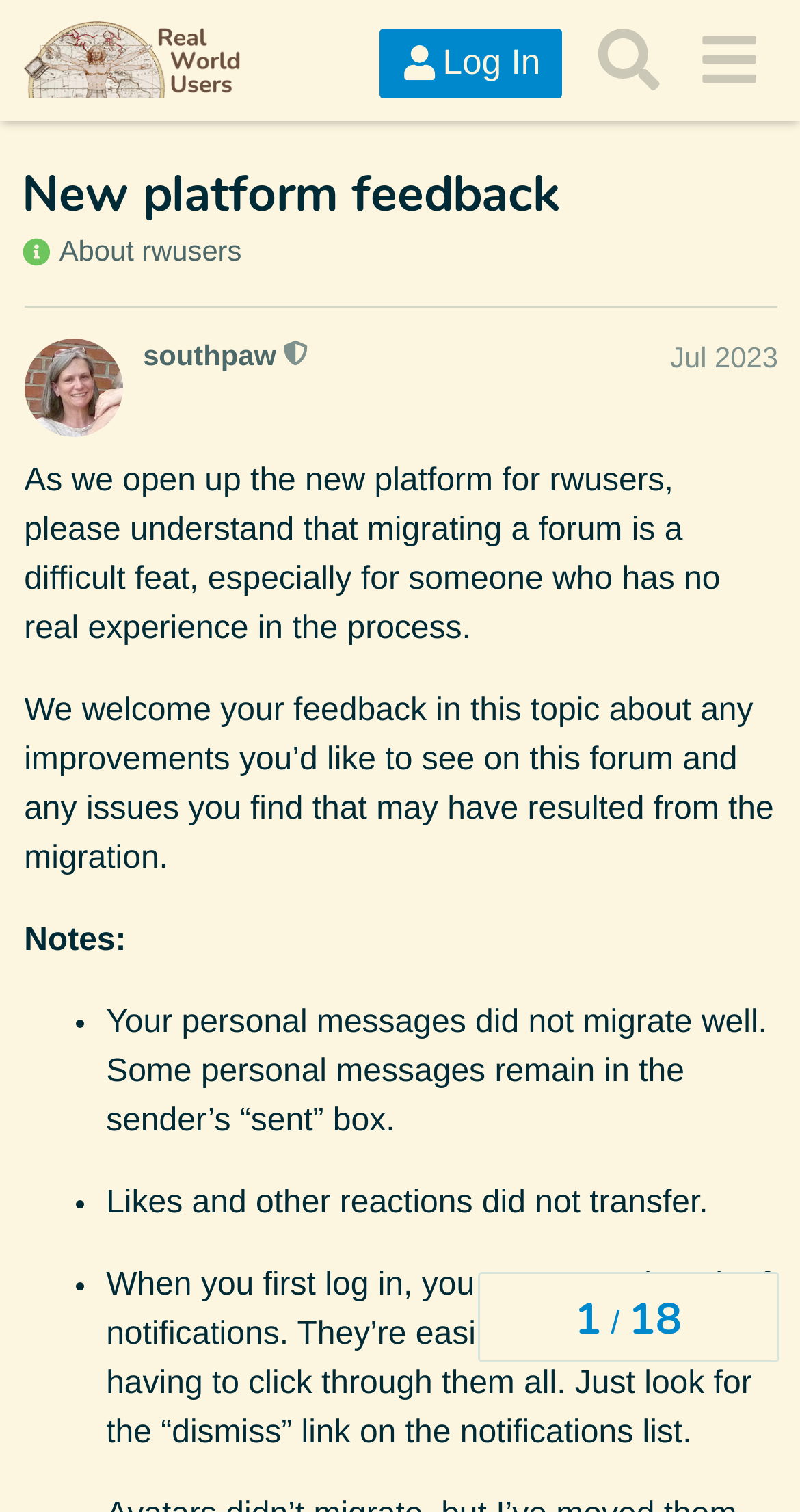Indicate the bounding box coordinates of the element that must be clicked to execute the instruction: "Search for topics". The coordinates should be given as four float numbers between 0 and 1, i.e., [left, top, right, bottom].

[0.724, 0.007, 0.848, 0.073]